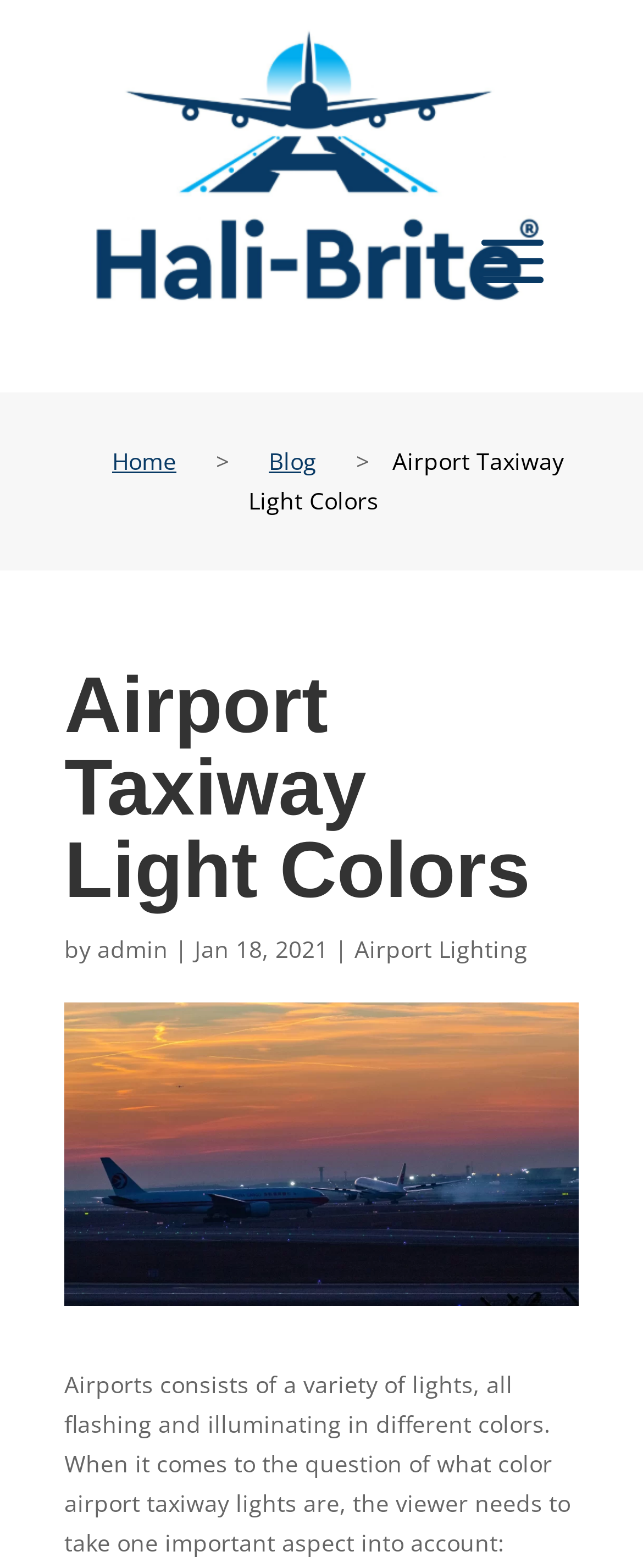Extract the bounding box coordinates of the UI element described: "admin". Provide the coordinates in the format [left, top, right, bottom] with values ranging from 0 to 1.

[0.151, 0.595, 0.262, 0.615]